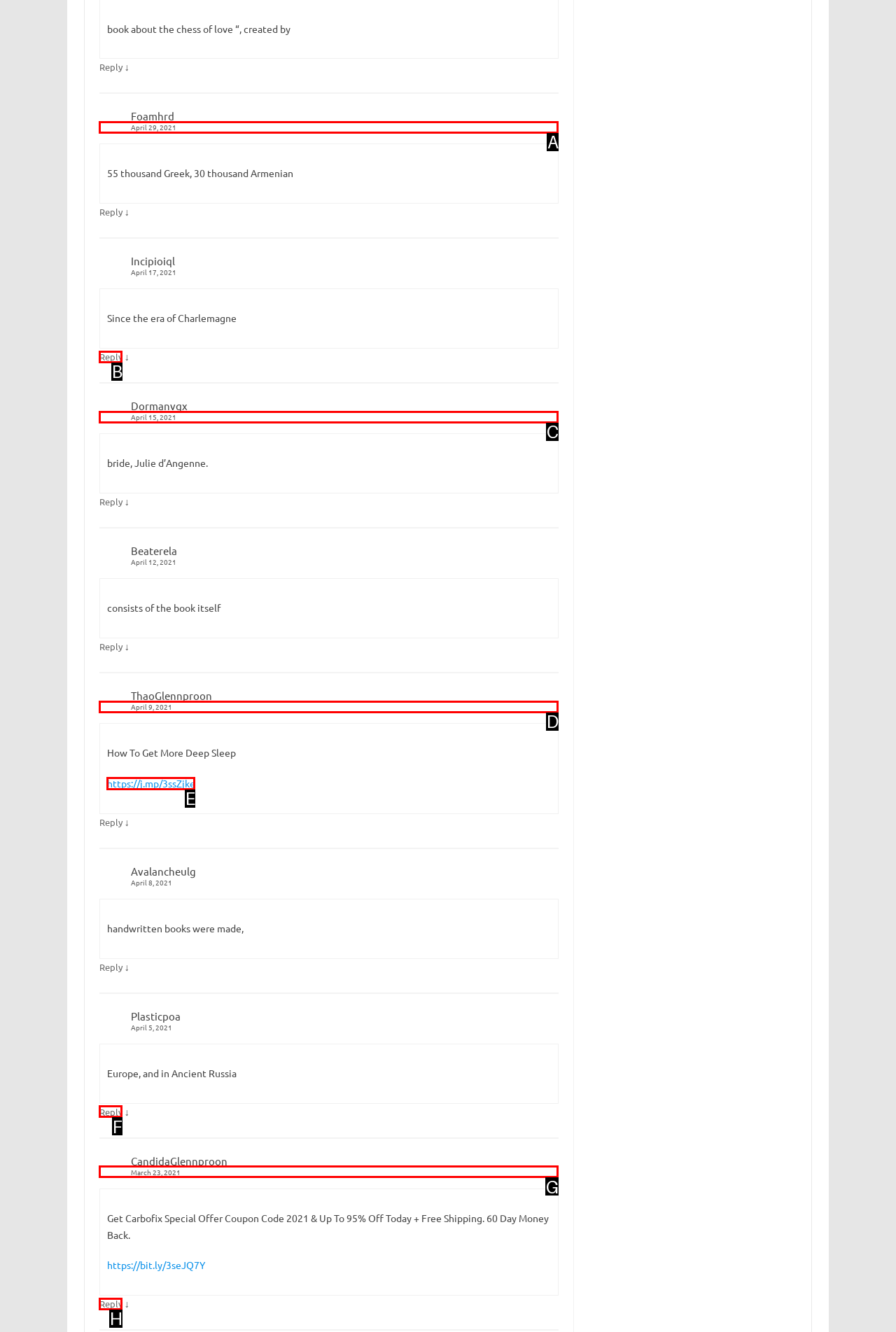Find the HTML element that suits the description: Reply
Indicate your answer with the letter of the matching option from the choices provided.

F